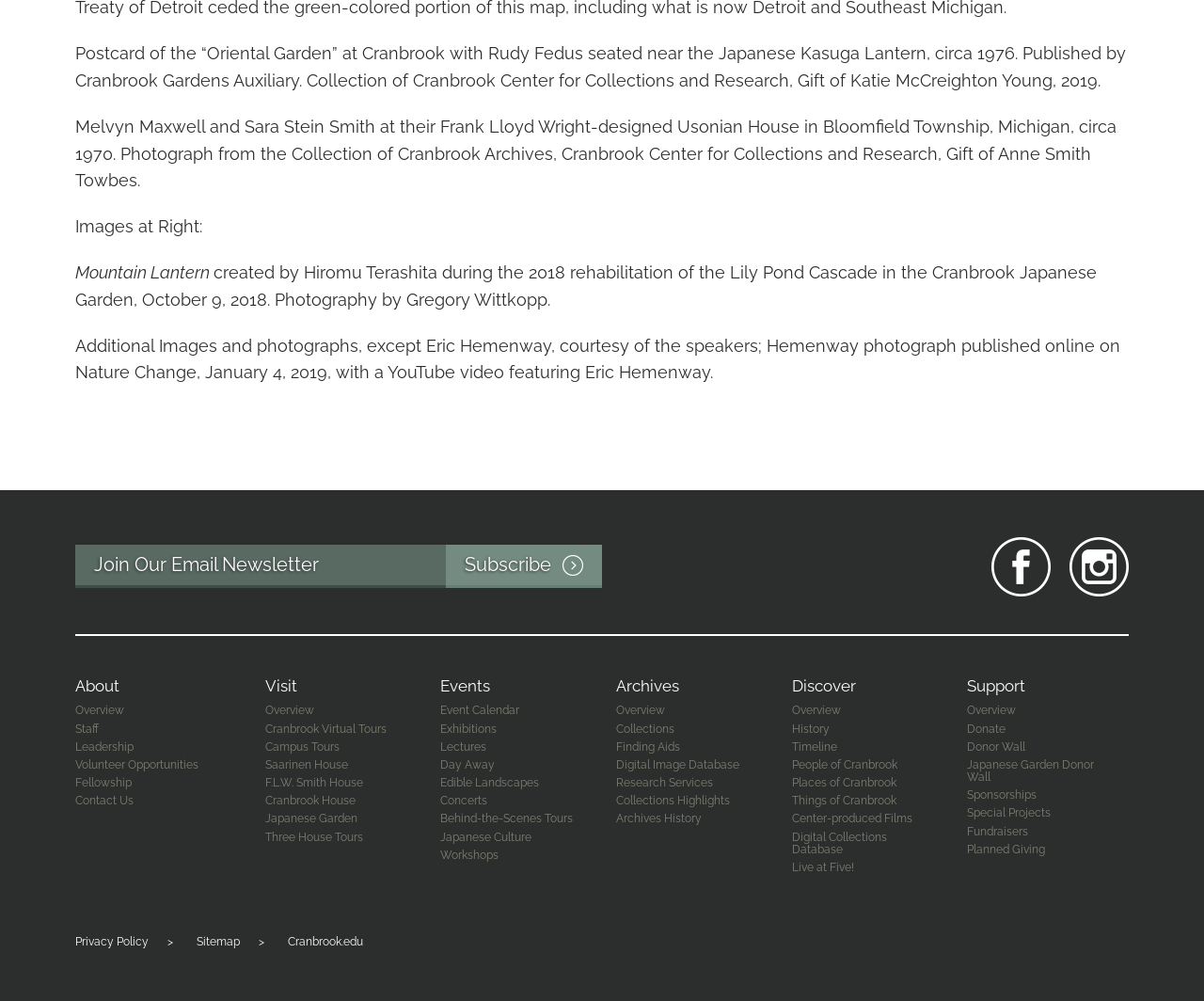Locate the bounding box coordinates of the item that should be clicked to fulfill the instruction: "Explore the Cranbrook Virtual Tours".

[0.22, 0.721, 0.321, 0.735]